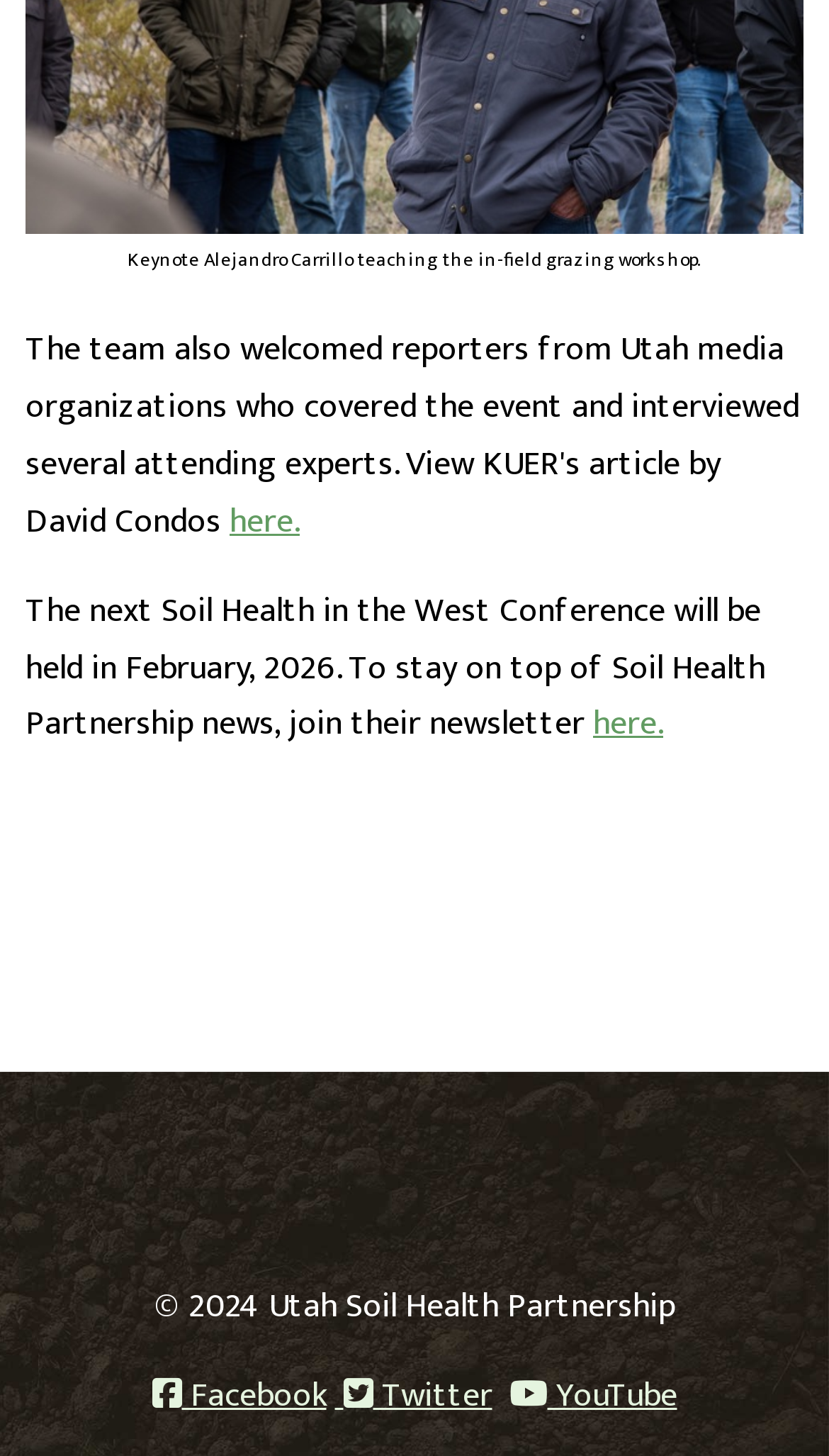Please study the image and answer the question comprehensively:
What is the copyright year of the webpage?

The answer can be found in the StaticText element with ID 151, which states '© 2024 Utah Soil Health Partnership'. This text explicitly mentions the copyright year of the webpage.